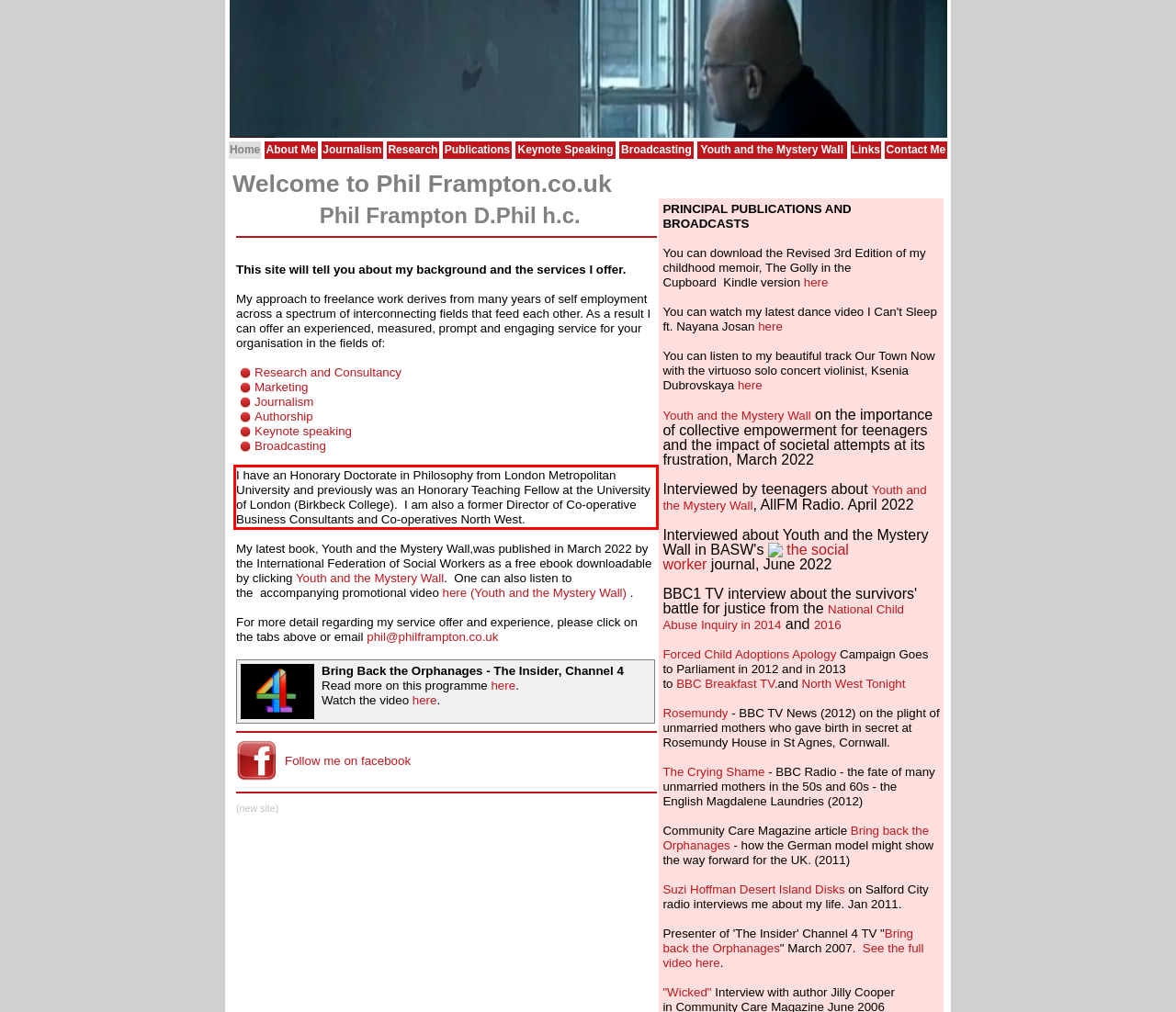There is a screenshot of a webpage with a red bounding box around a UI element. Please use OCR to extract the text within the red bounding box.

I have an Honorary Doctorate in Philosophy from London Metropolitan University and previously was an Honorary Teaching Fellow at the University of London (Birkbeck College). I am also a former Director of Co-operative Business Consultants and Co-operatives North West.